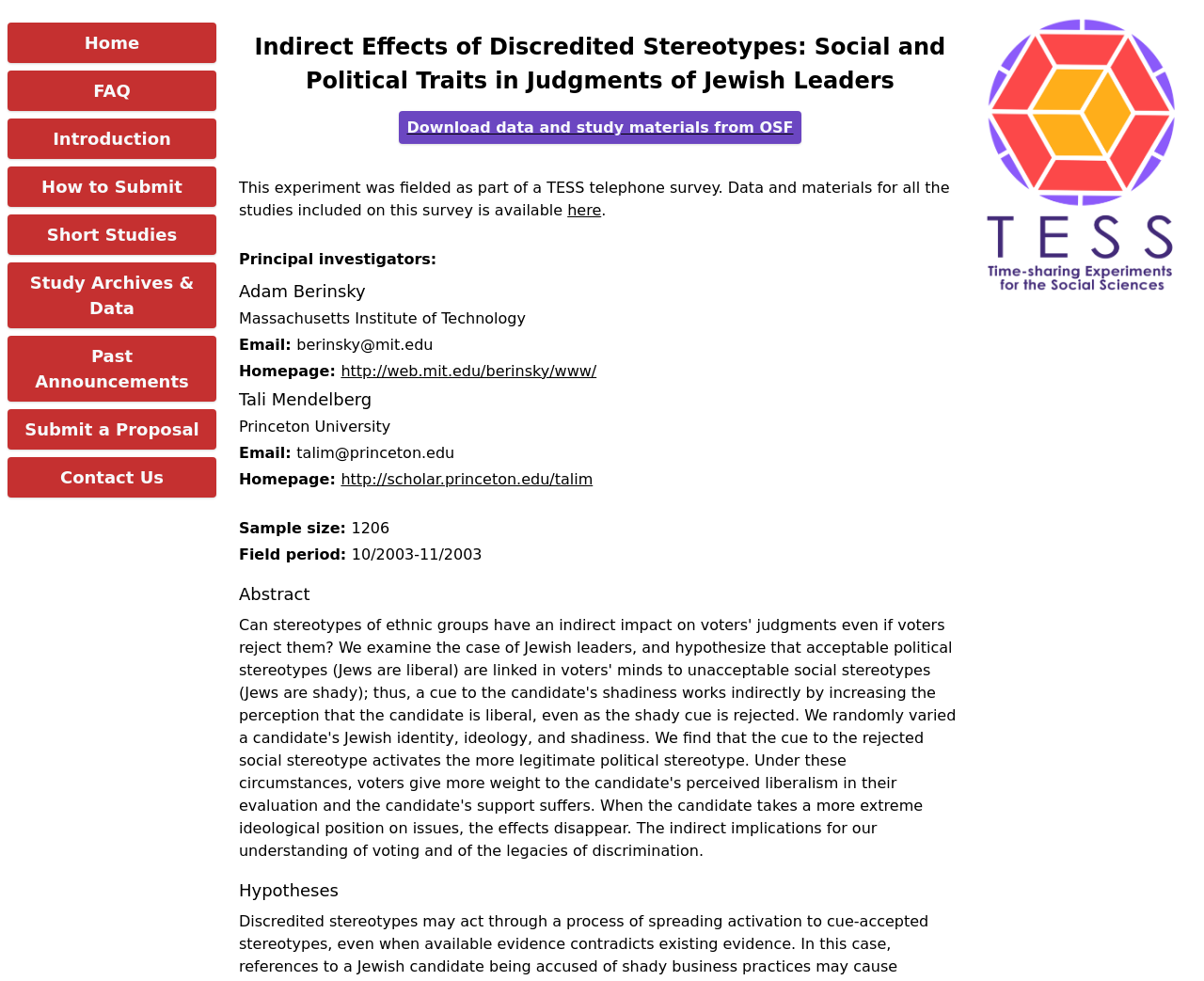What is the title of the study?
Please elaborate on the answer to the question with detailed information.

I found the answer by looking at the heading at the top of the webpage, which lists the title of the study. The title is 'Indirect Effects of Discredited Stereotypes: Social and Political Traits in Judgments of Jewish Leaders'.